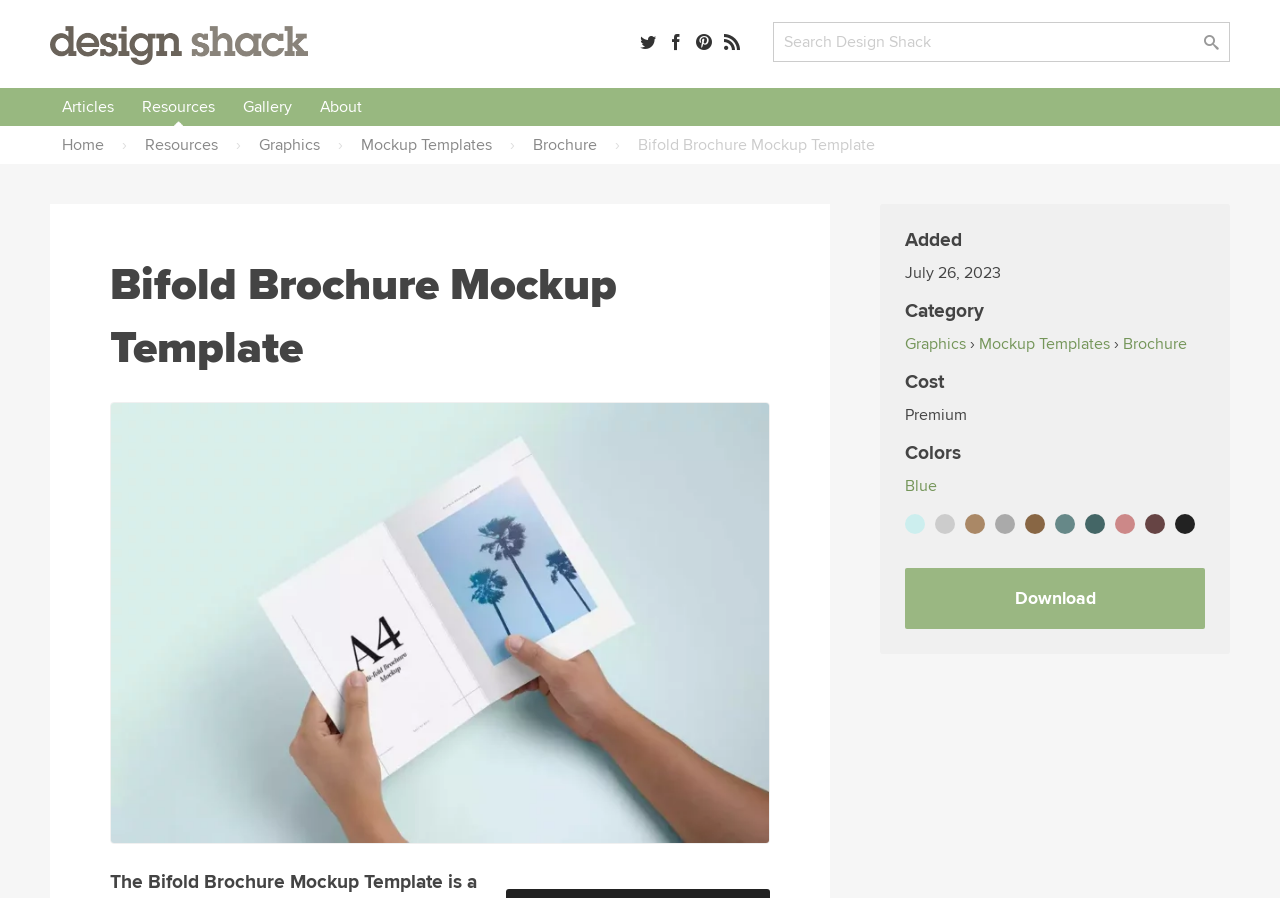Provide the bounding box for the UI element matching this description: "alt="Bifold Brochure Mockup Template"".

[0.086, 0.919, 0.602, 0.938]